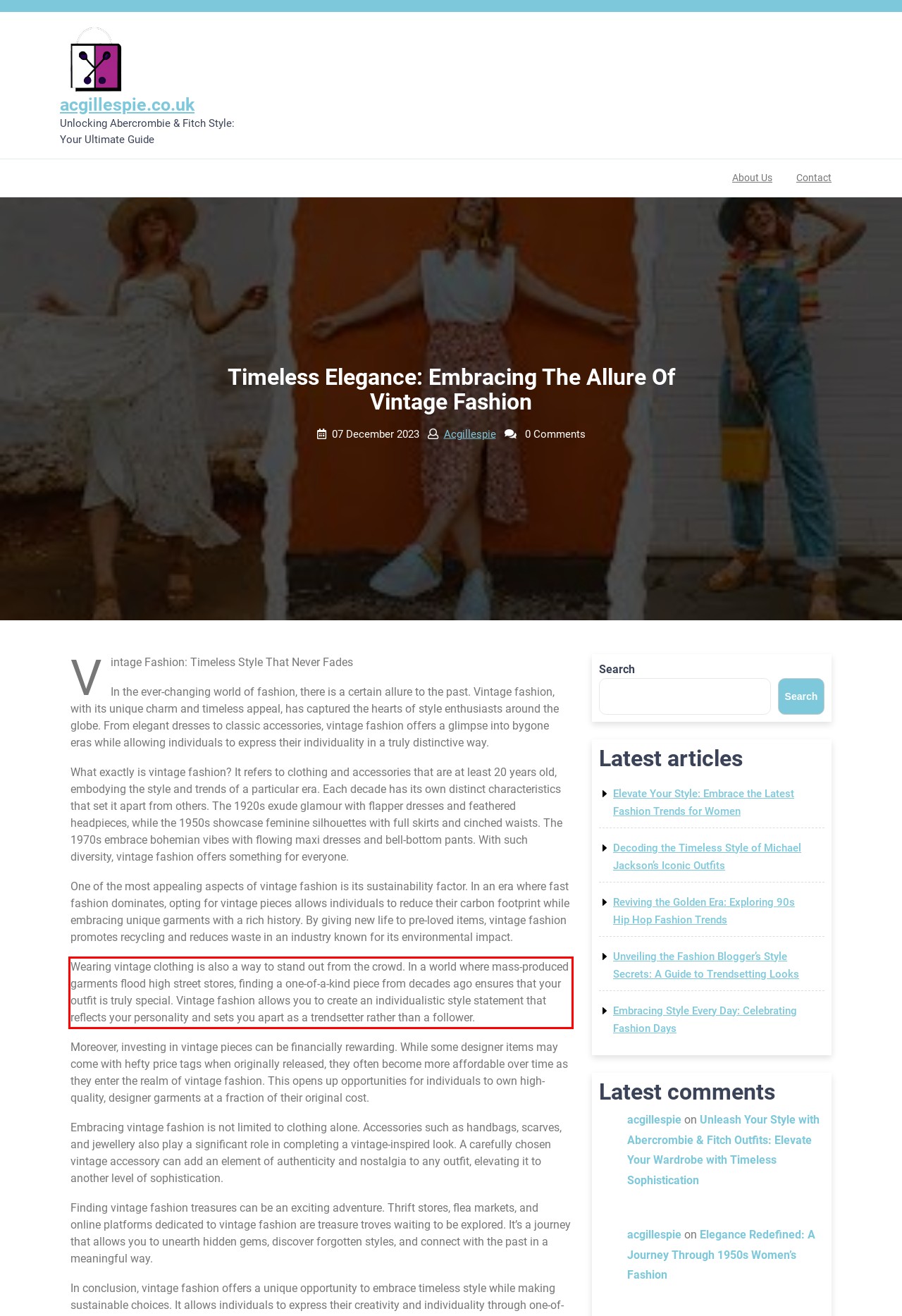There is a screenshot of a webpage with a red bounding box around a UI element. Please use OCR to extract the text within the red bounding box.

Wearing vintage clothing is also a way to stand out from the crowd. In a world where mass-produced garments flood high street stores, finding a one-of-a-kind piece from decades ago ensures that your outfit is truly special. Vintage fashion allows you to create an individualistic style statement that reflects your personality and sets you apart as a trendsetter rather than a follower.